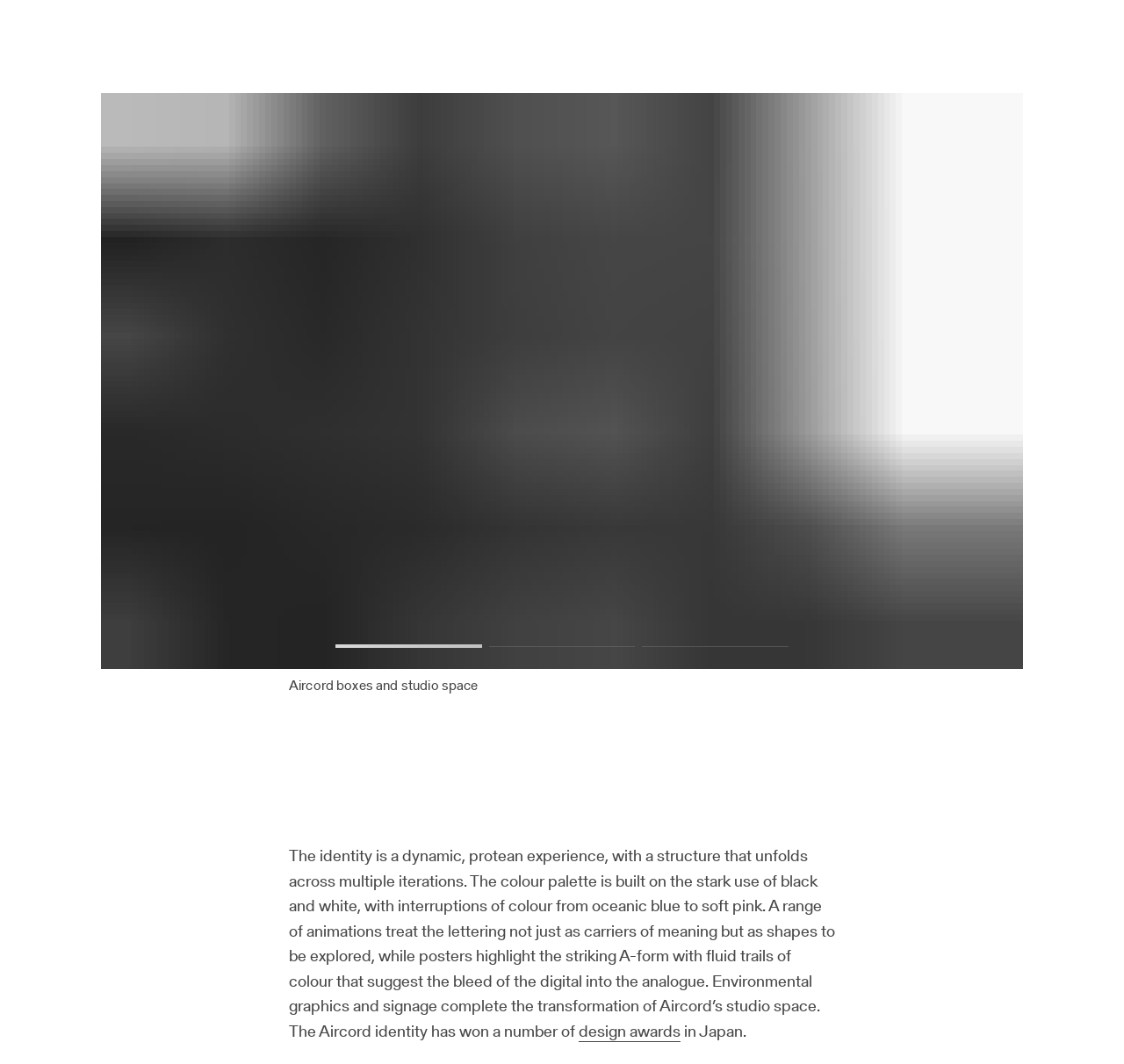What is the color palette of Aircord's identity?
With the help of the image, please provide a detailed response to the question.

The question asks about the color palette of Aircord's identity. From the StaticText element with the text 'The identity is a dynamic, protean experience, with a structure that unfolds across multiple iterations. The colour palette is built on the stark use of black and white, with interruptions of colour from oceanic blue to soft pink.', we can infer that the color palette consists of black, white, oceanic blue, and soft pink.